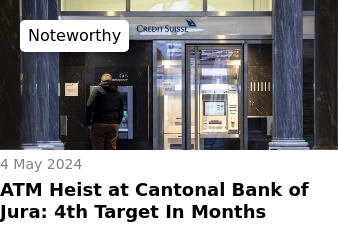Explain the content of the image in detail.

The image captures a scene outside a Credit Suisse ATM, where an individual is seen interacting with the machine. This photograph accompanies a report titled "ATM Heist at Cantonal Bank of Jura: 4th Target In Months," dated May 4, 2024. The context highlights an ongoing trend of ATM heists, drawing attention to security concerns in the area. The title and the date suggest a focus on recent criminal activities impacting financial institutions, emphasizing the urgency and significance of the situation.